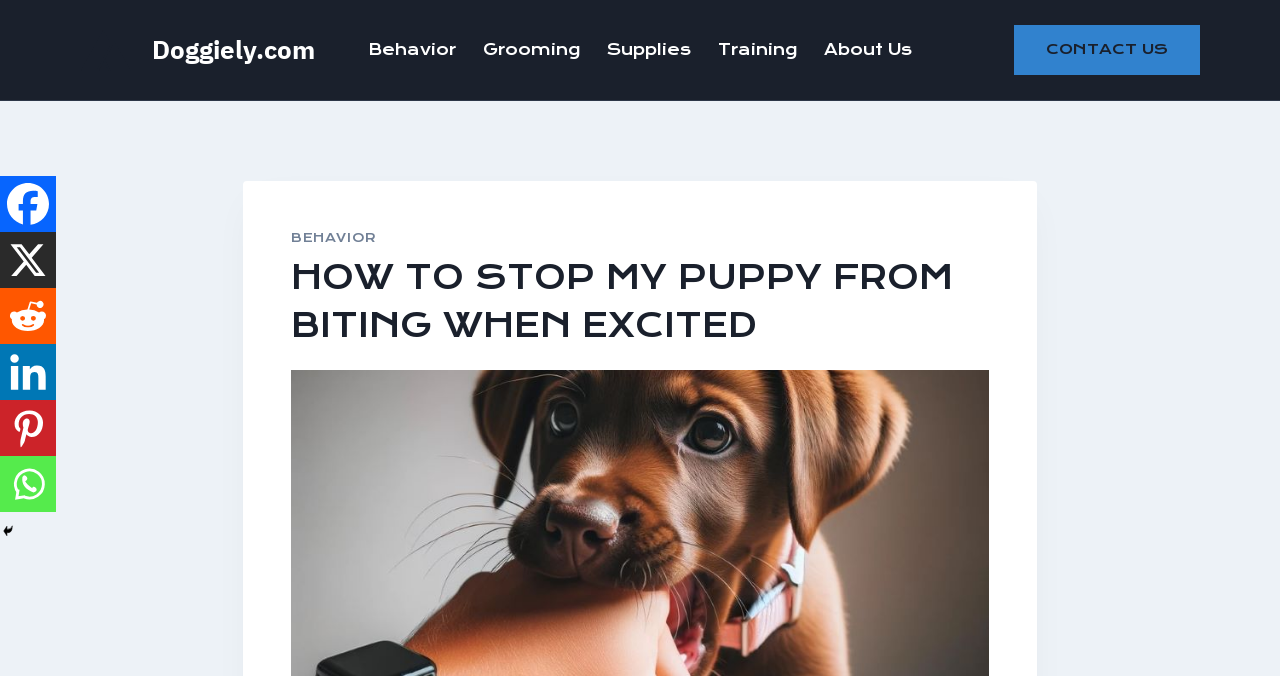Locate the bounding box coordinates of the element that needs to be clicked to carry out the instruction: "visit facebook page". The coordinates should be given as four float numbers ranging from 0 to 1, i.e., [left, top, right, bottom].

[0.0, 0.26, 0.044, 0.343]